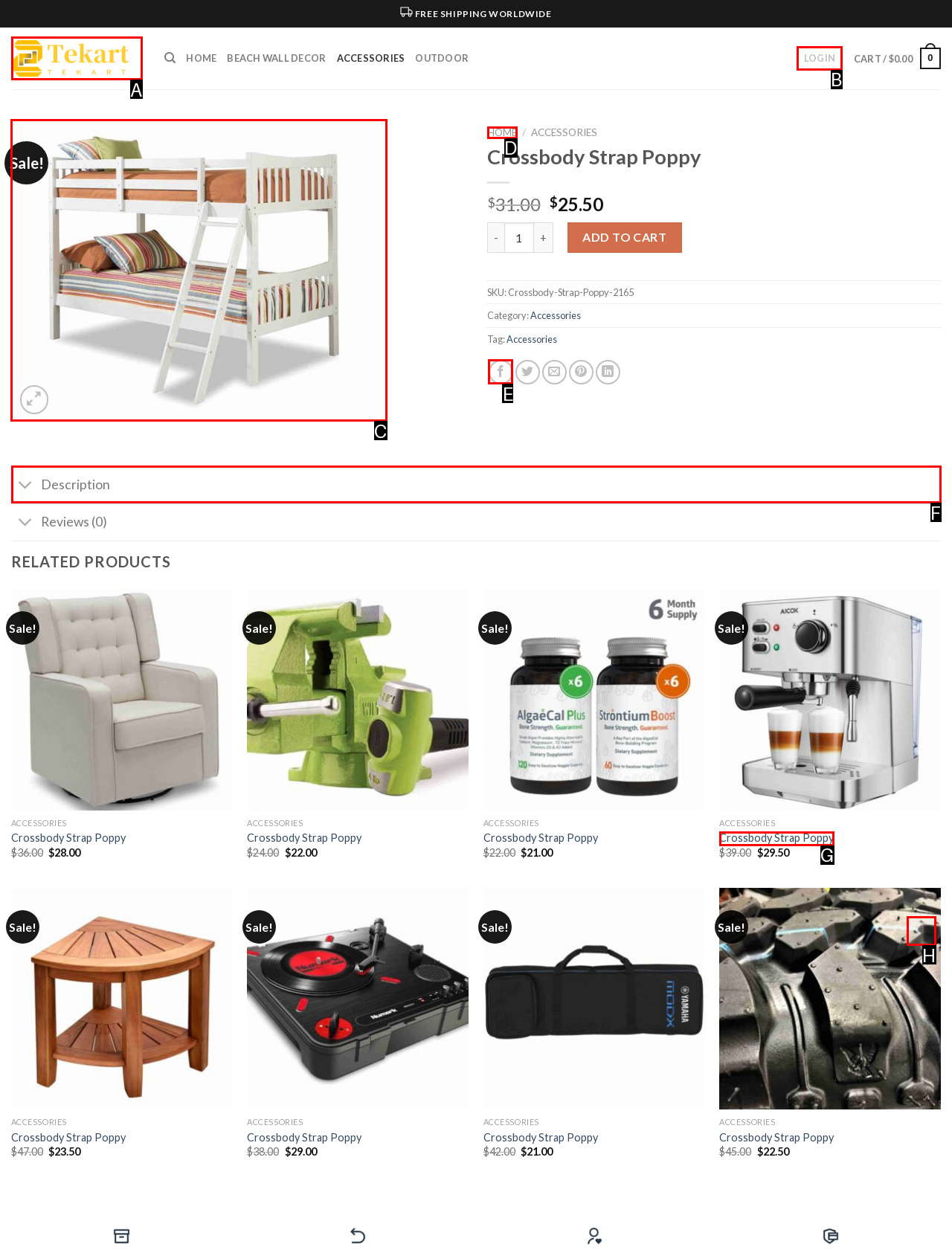Identify the HTML element that corresponds to the description: Login Provide the letter of the matching option directly from the choices.

B